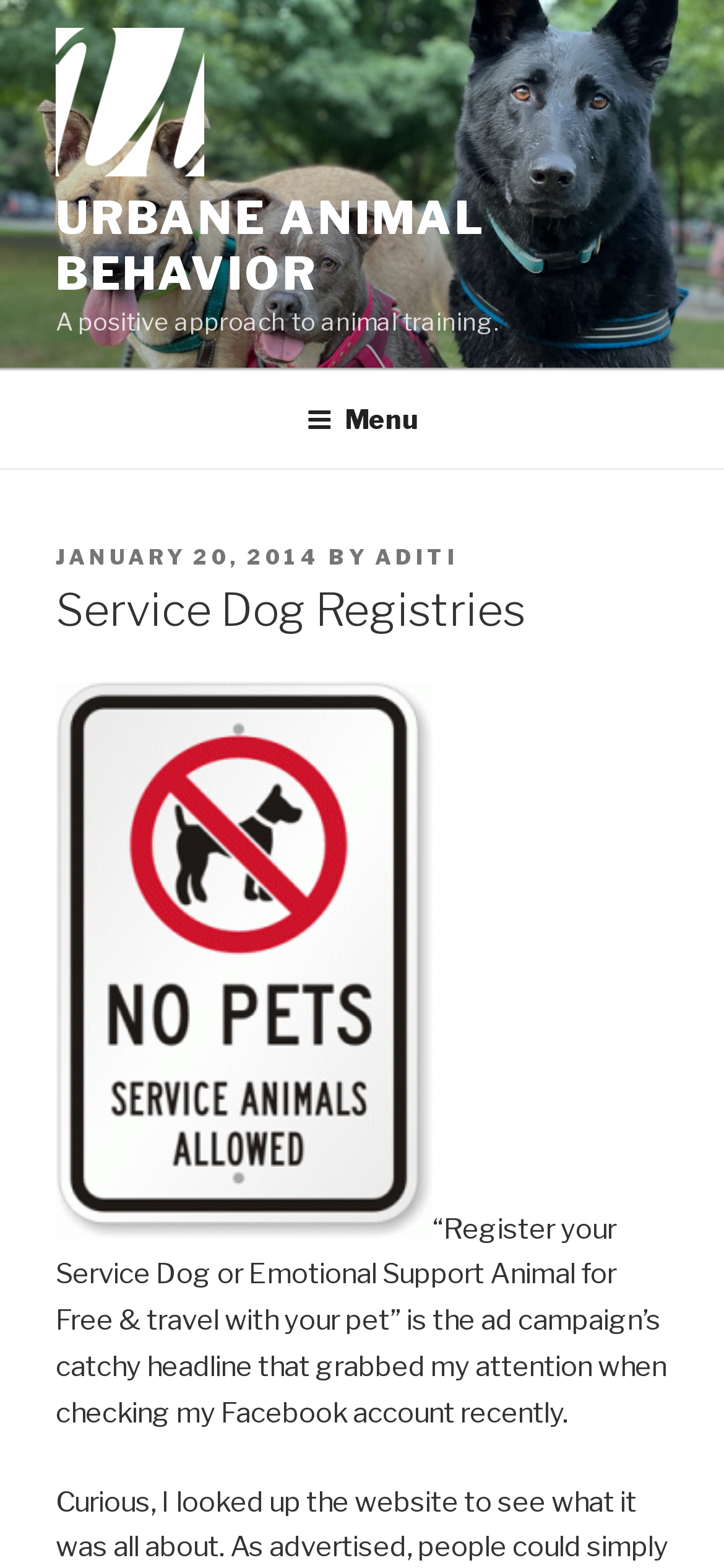Return the bounding box coordinates of the UI element that corresponds to this description: "parent_node: URBANE ANIMAL BEHAVIOR". The coordinates must be given as four float numbers in the range of 0 and 1, [left, top, right, bottom].

[0.077, 0.018, 0.321, 0.122]